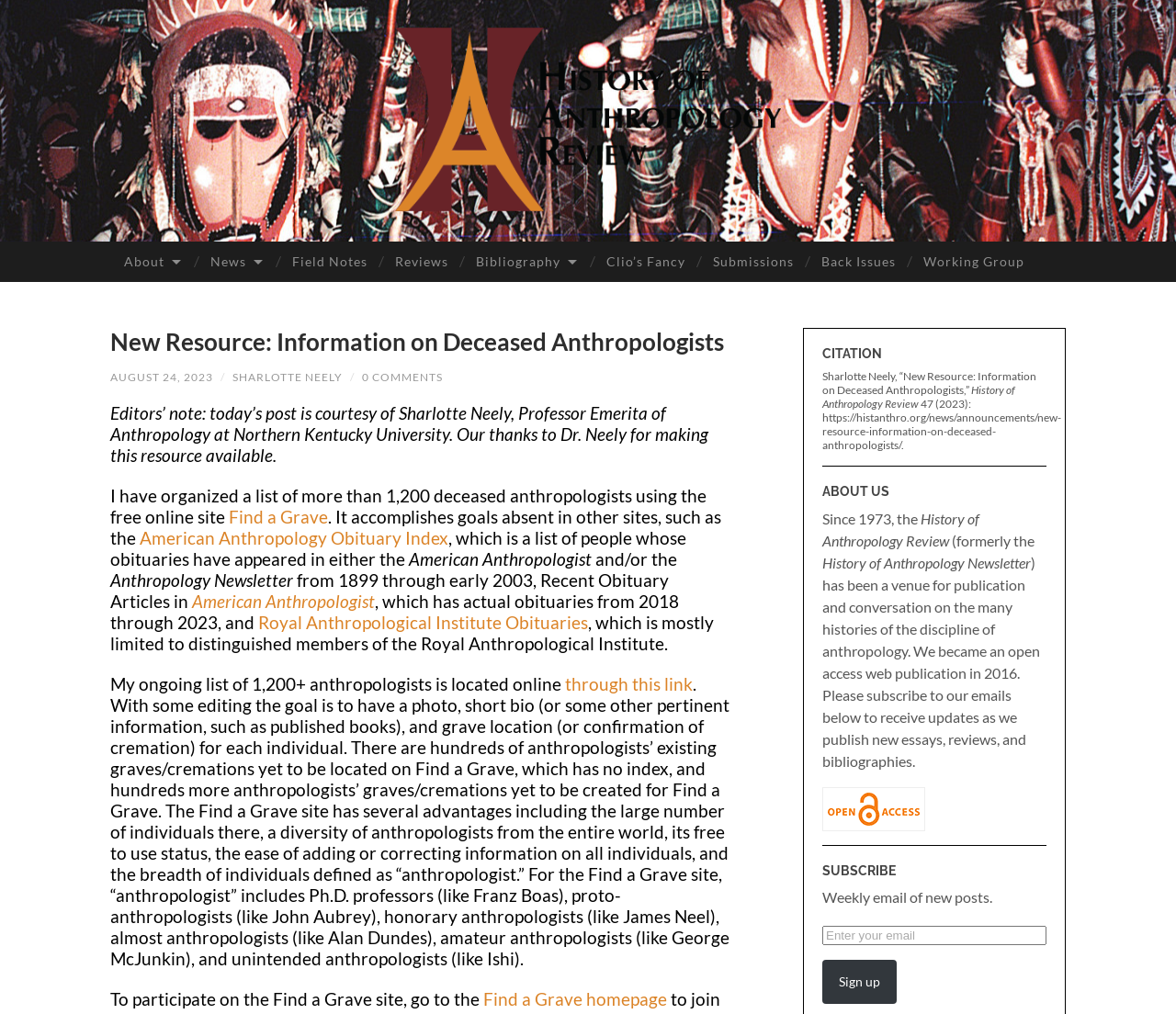Find the bounding box coordinates of the clickable area that will achieve the following instruction: "Read the 'New Resource: Information on Deceased Anthropologists' article".

[0.094, 0.323, 0.622, 0.352]